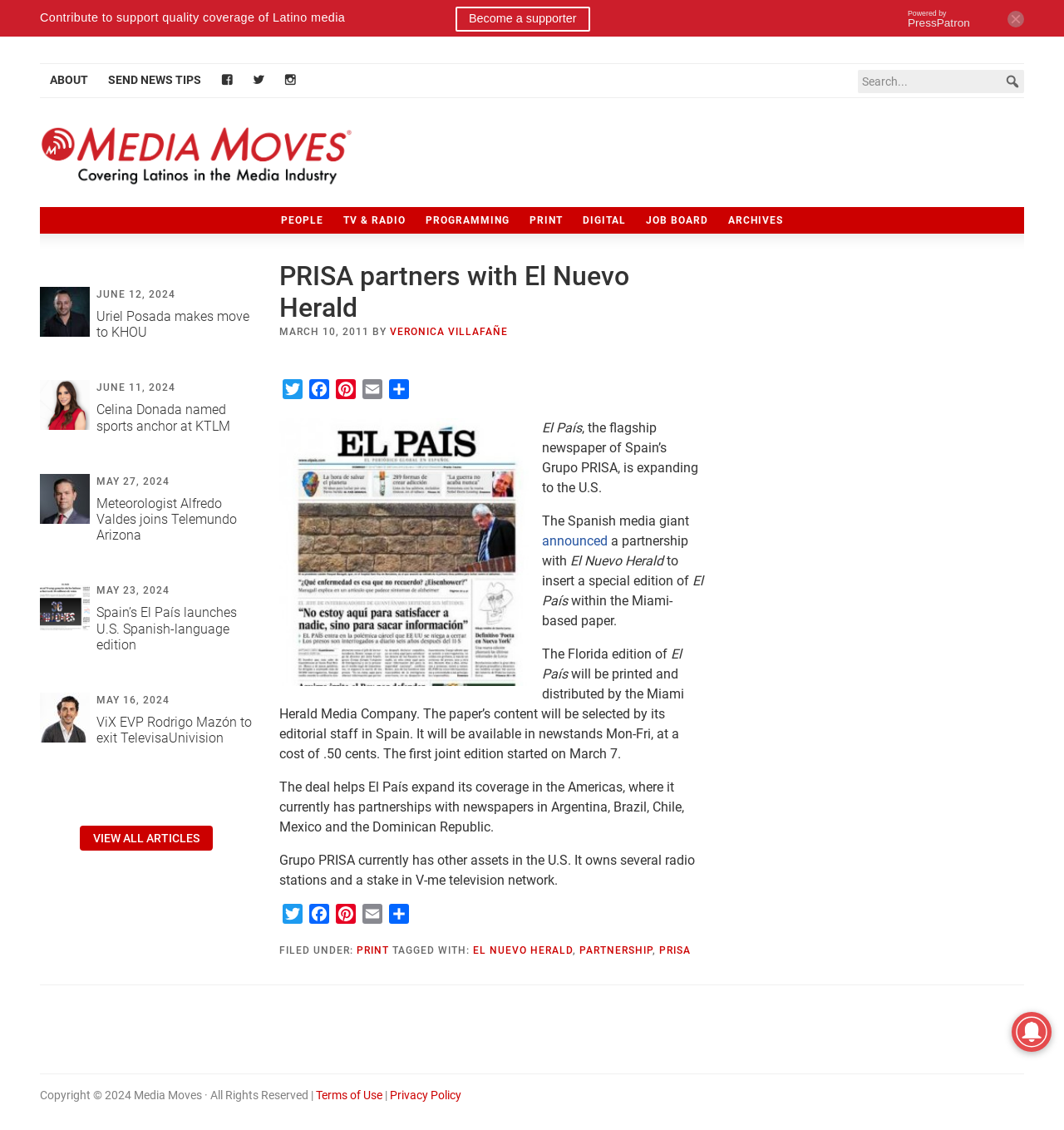Give the bounding box coordinates for the element described by: "Send News Tips".

[0.092, 0.057, 0.198, 0.086]